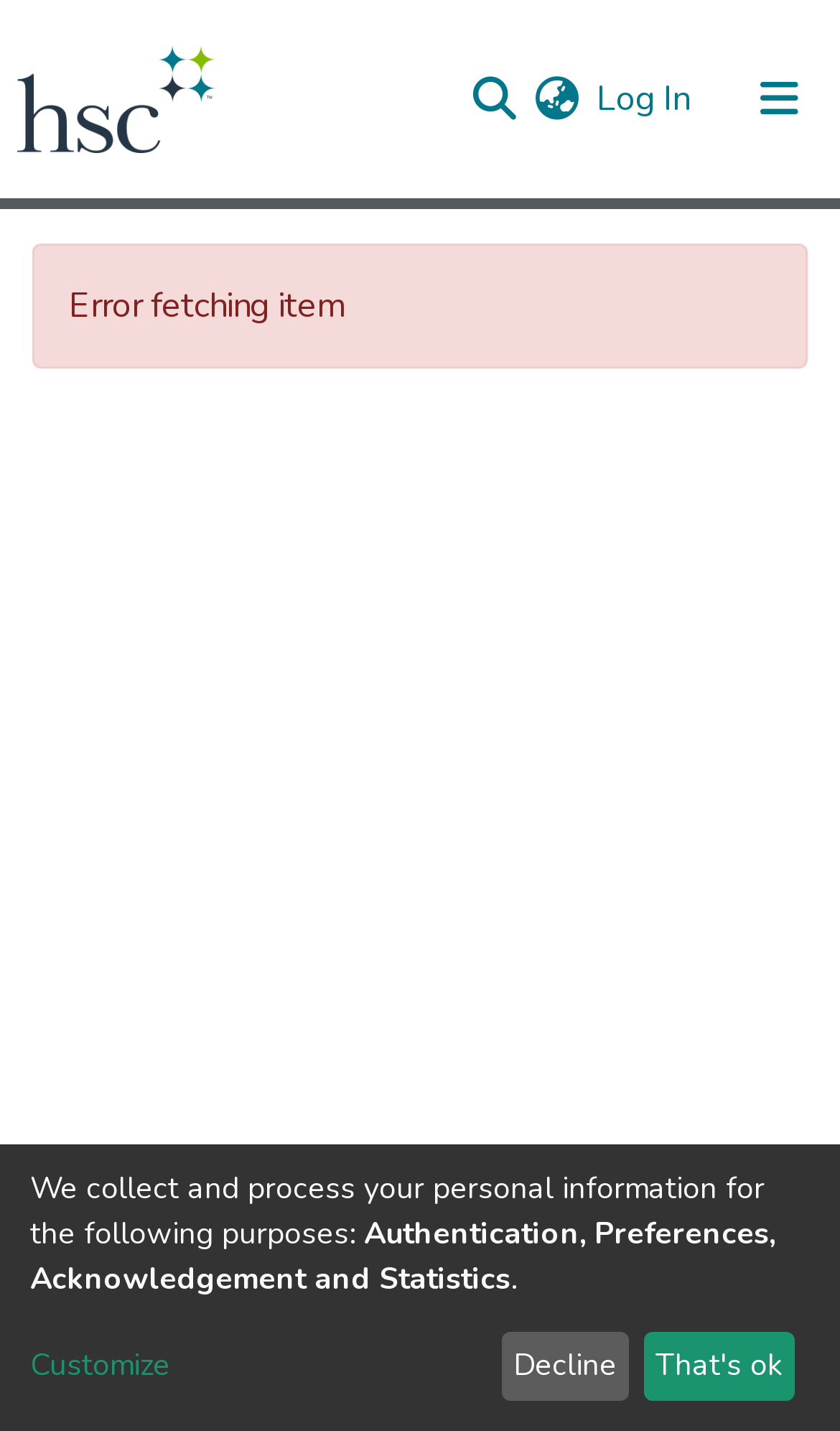Please locate the bounding box coordinates of the region I need to click to follow this instruction: "View communities and collections".

[0.041, 0.14, 0.513, 0.2]